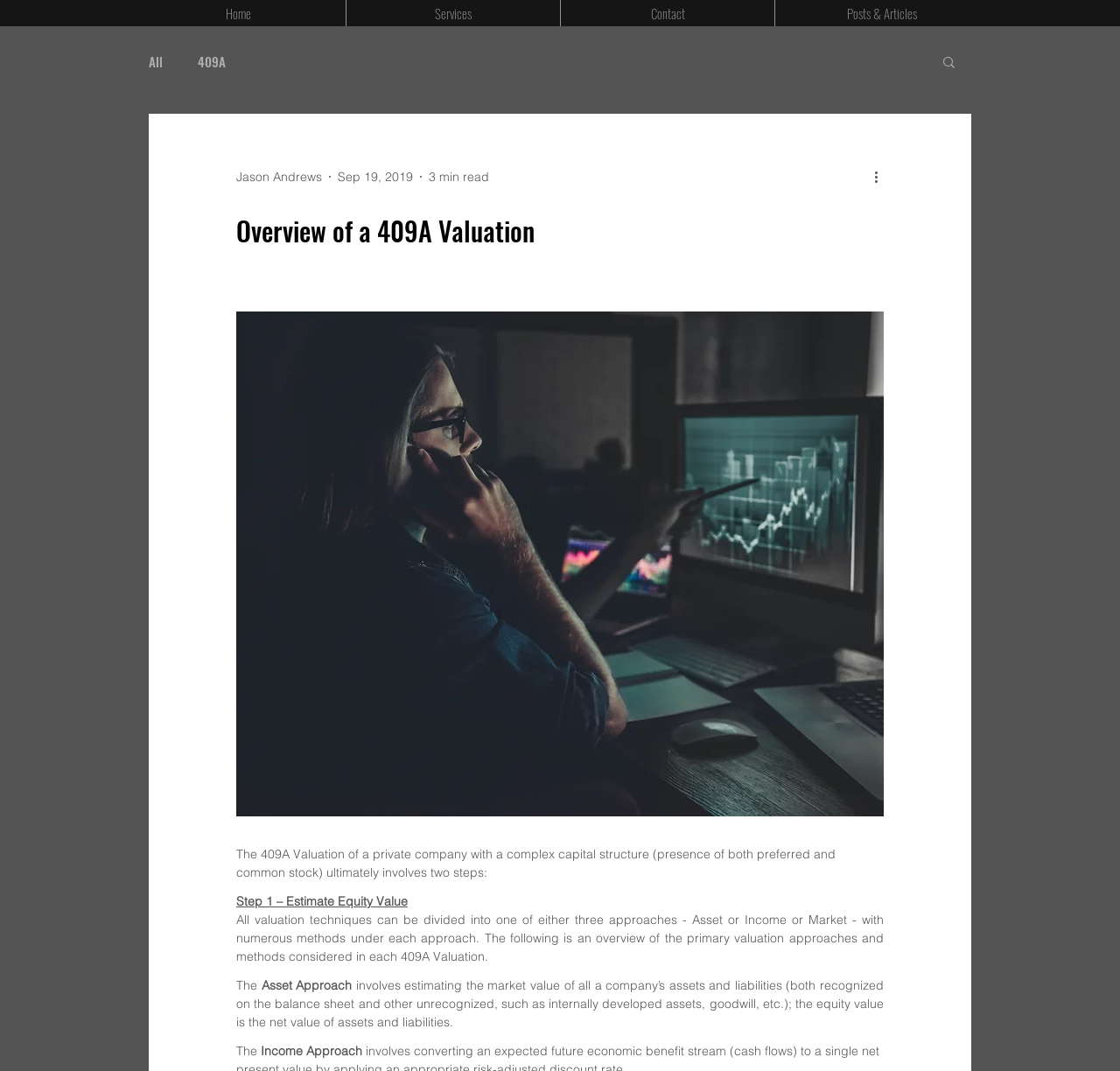Analyze the image and deliver a detailed answer to the question: What is the purpose of the Asset Approach?

The Asset Approach involves estimating the market value of all a company's assets and liabilities, as mentioned in the webpage, and the equity value is the net value of assets and liabilities.